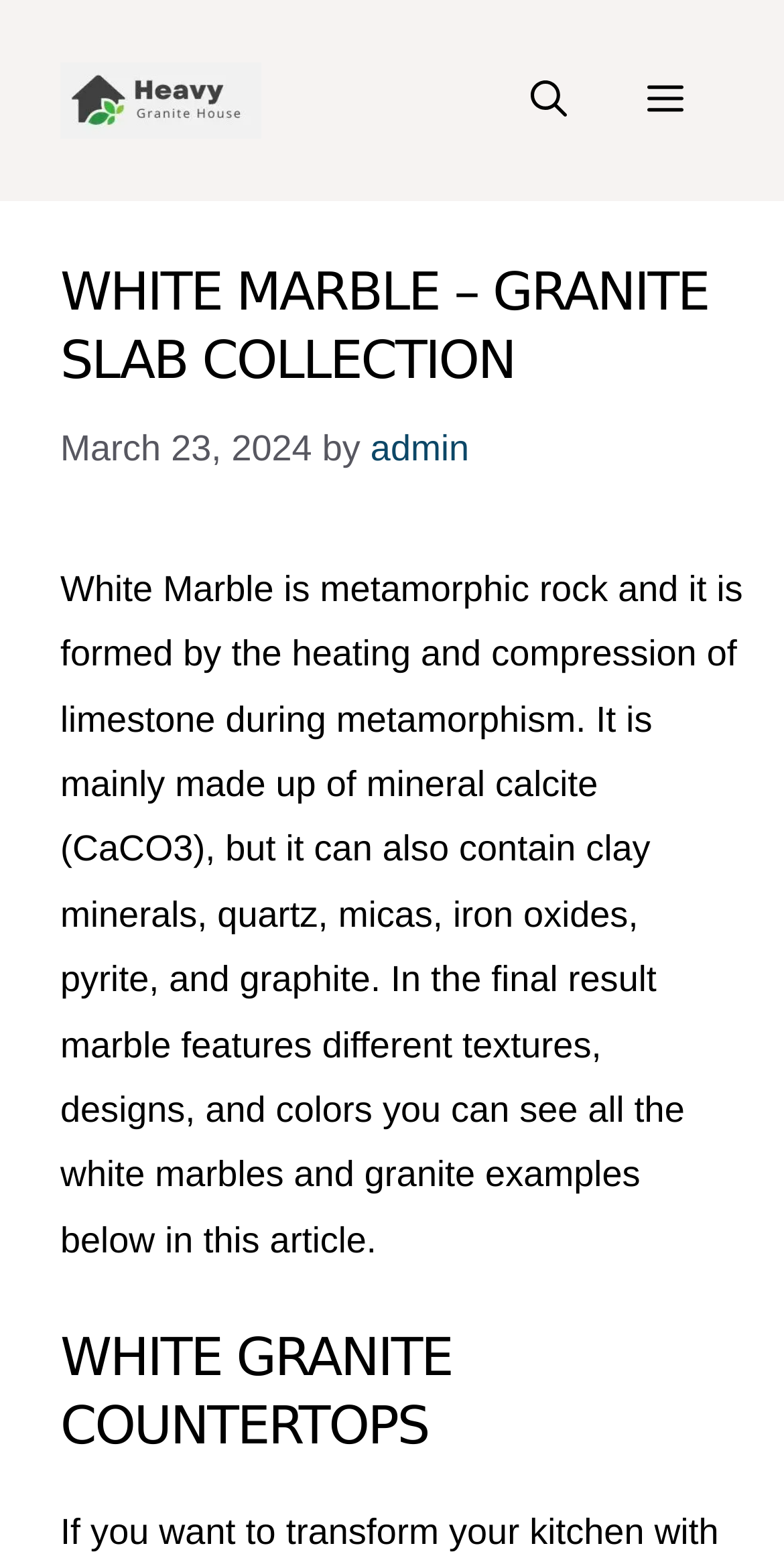Predict the bounding box for the UI component with the following description: "admin".

[0.473, 0.274, 0.598, 0.3]